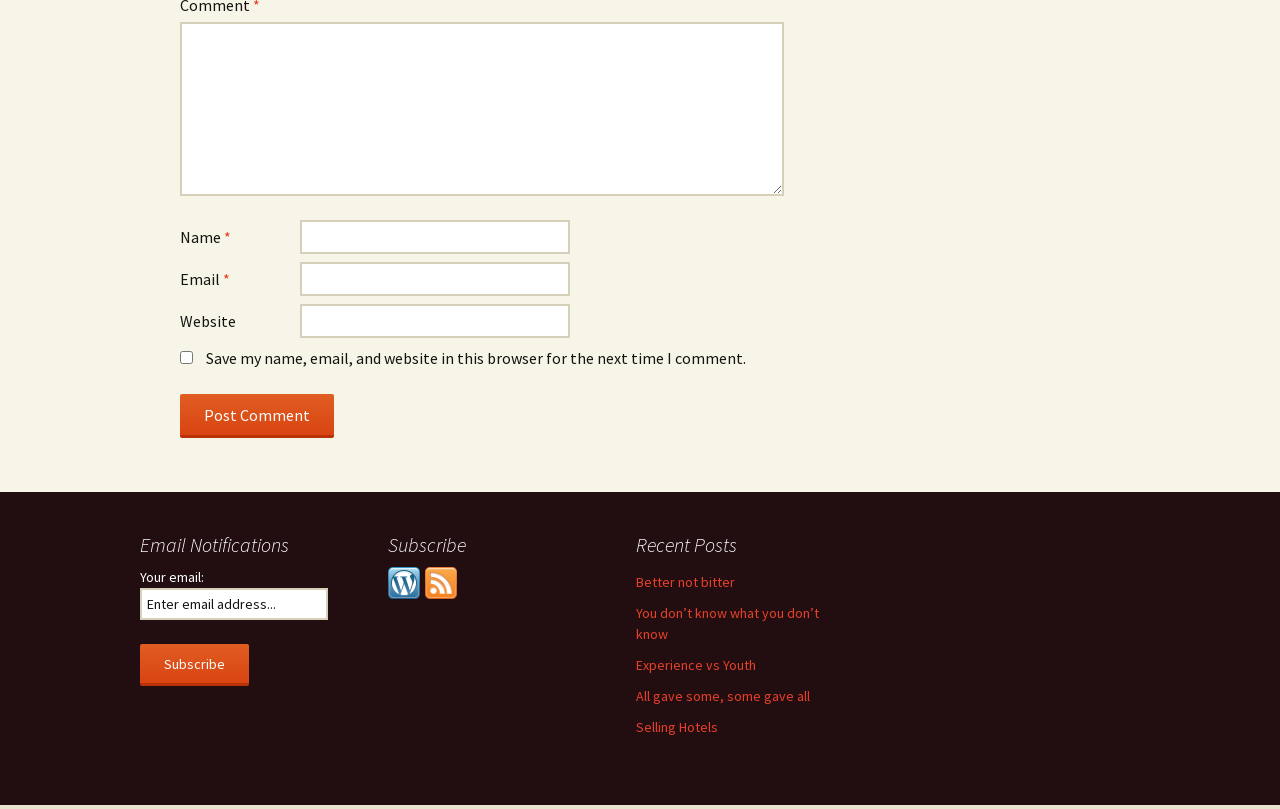Answer this question using a single word or a brief phrase:
What is the label of the first text box on the webpage?

Comment